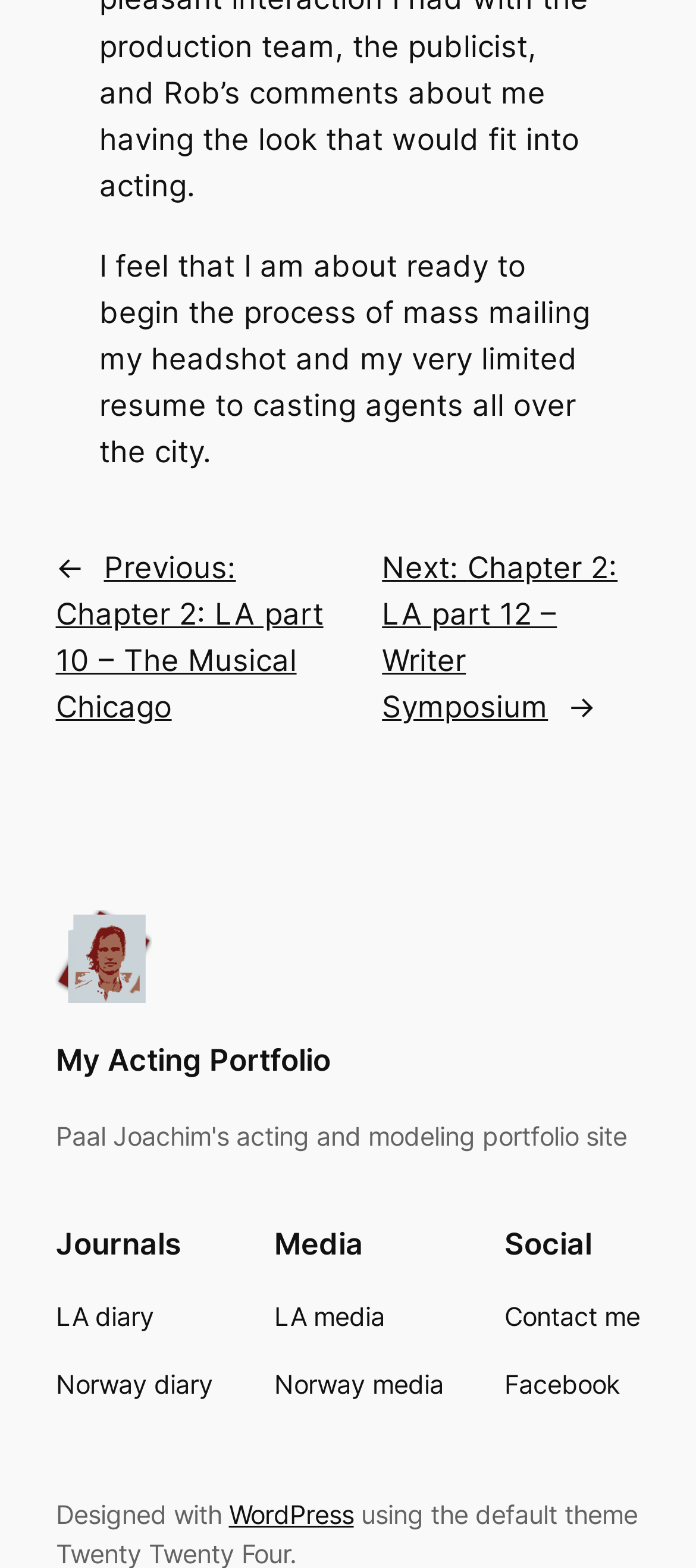Using the information in the image, give a detailed answer to the following question: What is the author's current status?

The author's current status can be inferred from the StaticText element with the text 'I feel that I am about ready to begin the process of mass mailing my headshot and my very limited resume to casting agents all over the city.' This text suggests that the author is preparing to start sending out their headshot and resume to casting agents.